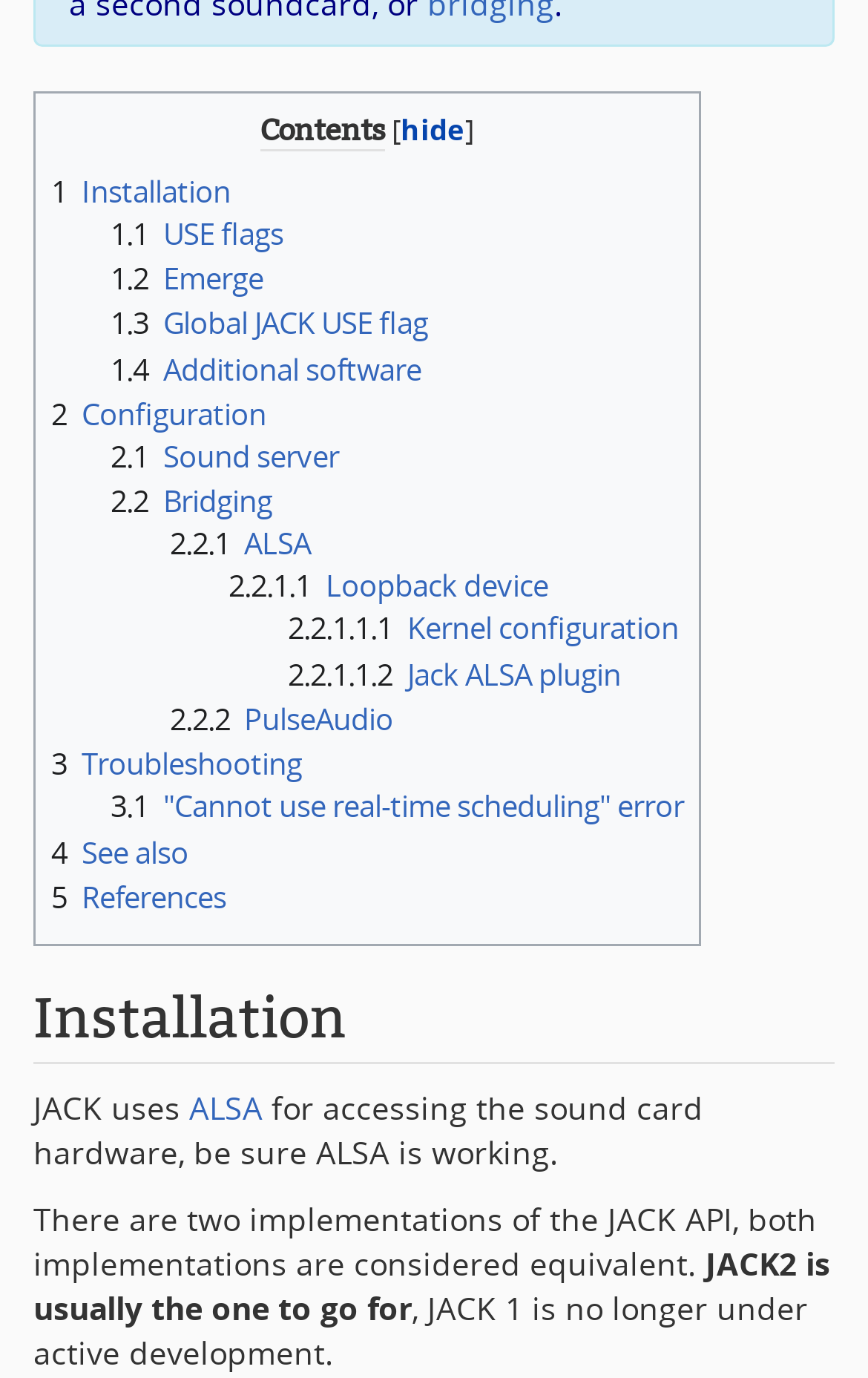Is JACK 1 still under active development?
Please answer the question with as much detail as possible using the screenshot.

I found a StaticText element with the text 'JACK 1 is no longer under active development.' This suggests that JACK 1 is not still under active development.